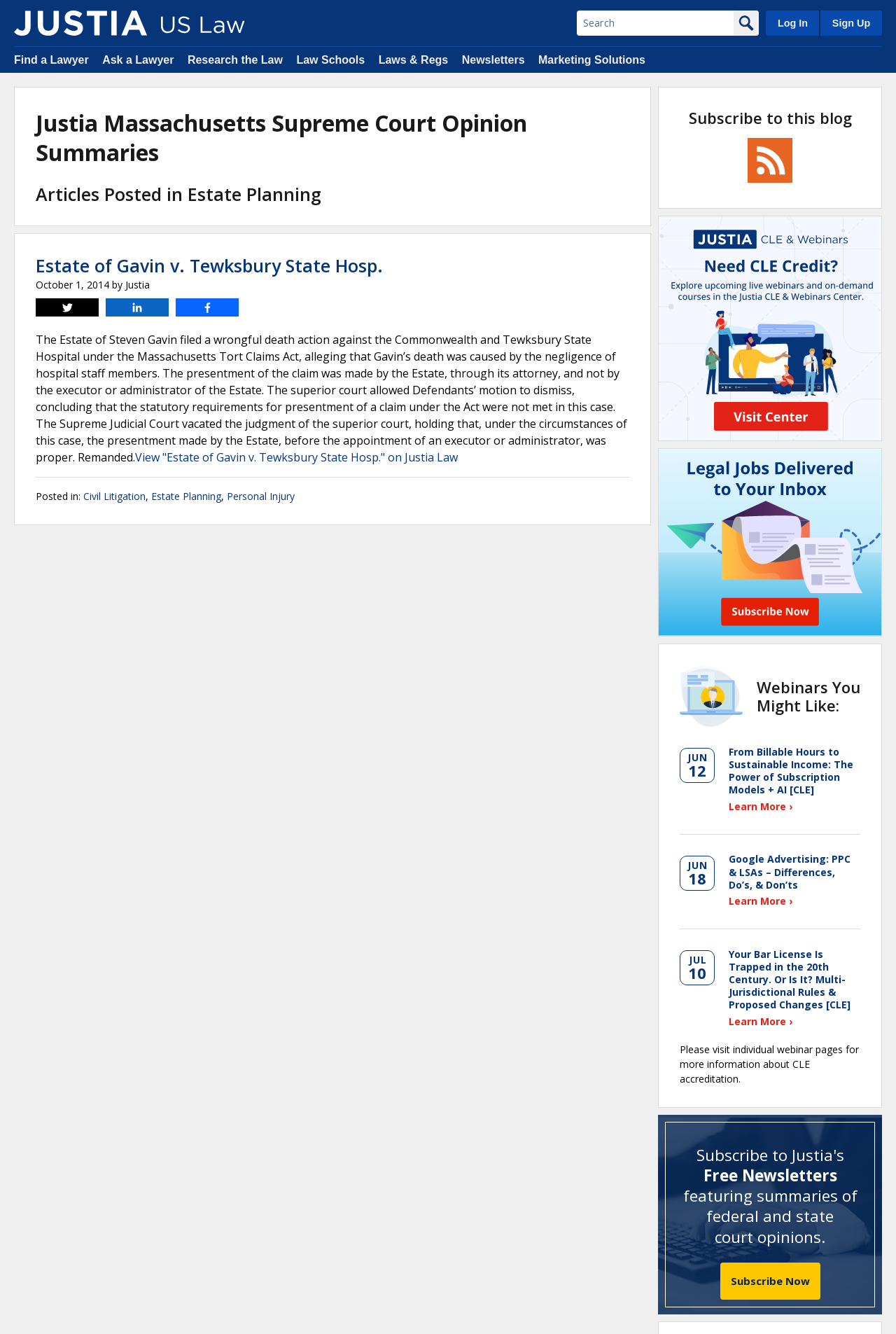Locate the bounding box coordinates of the clickable region necessary to complete the following instruction: "Subscribe to the blog". Provide the coordinates in the format of four float numbers between 0 and 1, i.e., [left, top, right, bottom].

[0.768, 0.08, 0.95, 0.096]